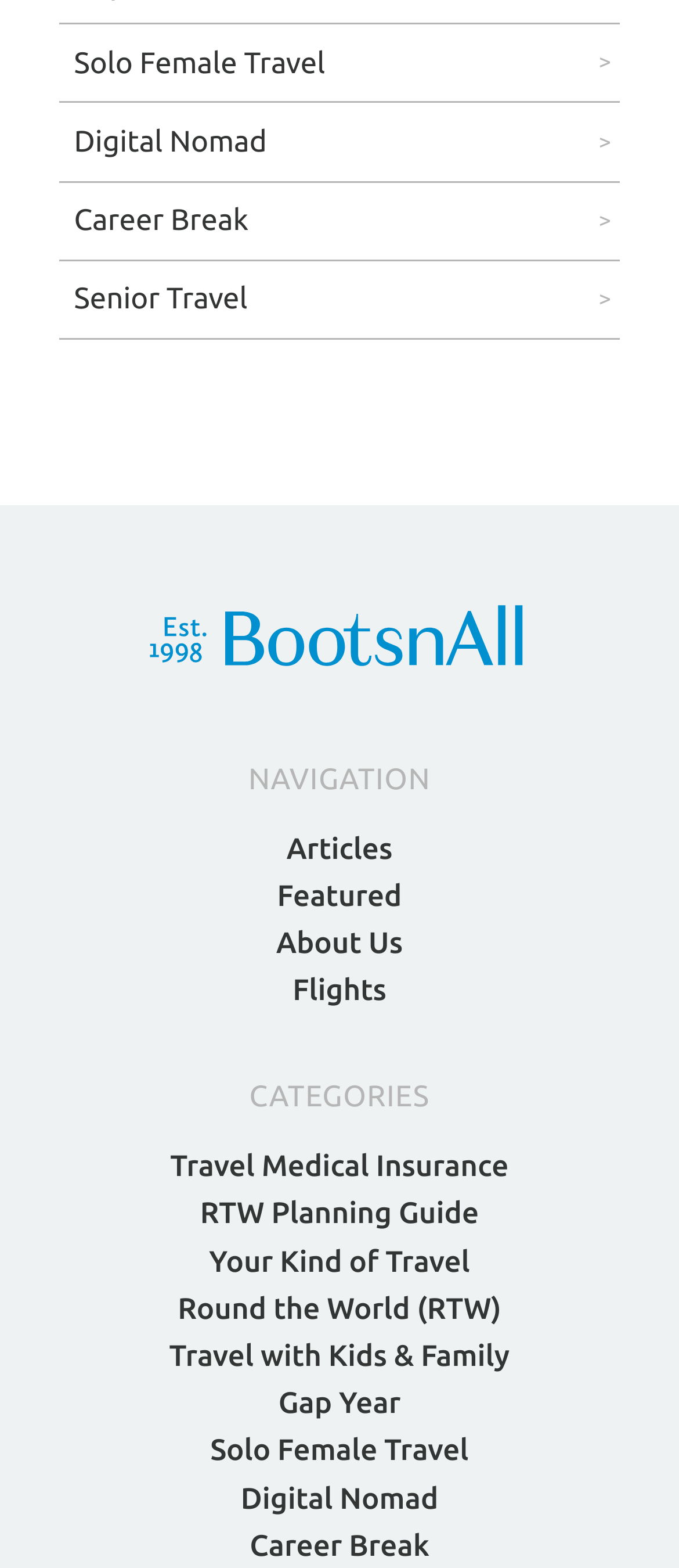Show me the bounding box coordinates of the clickable region to achieve the task as per the instruction: "Click on Solo Female Travel".

[0.087, 0.016, 0.913, 0.065]